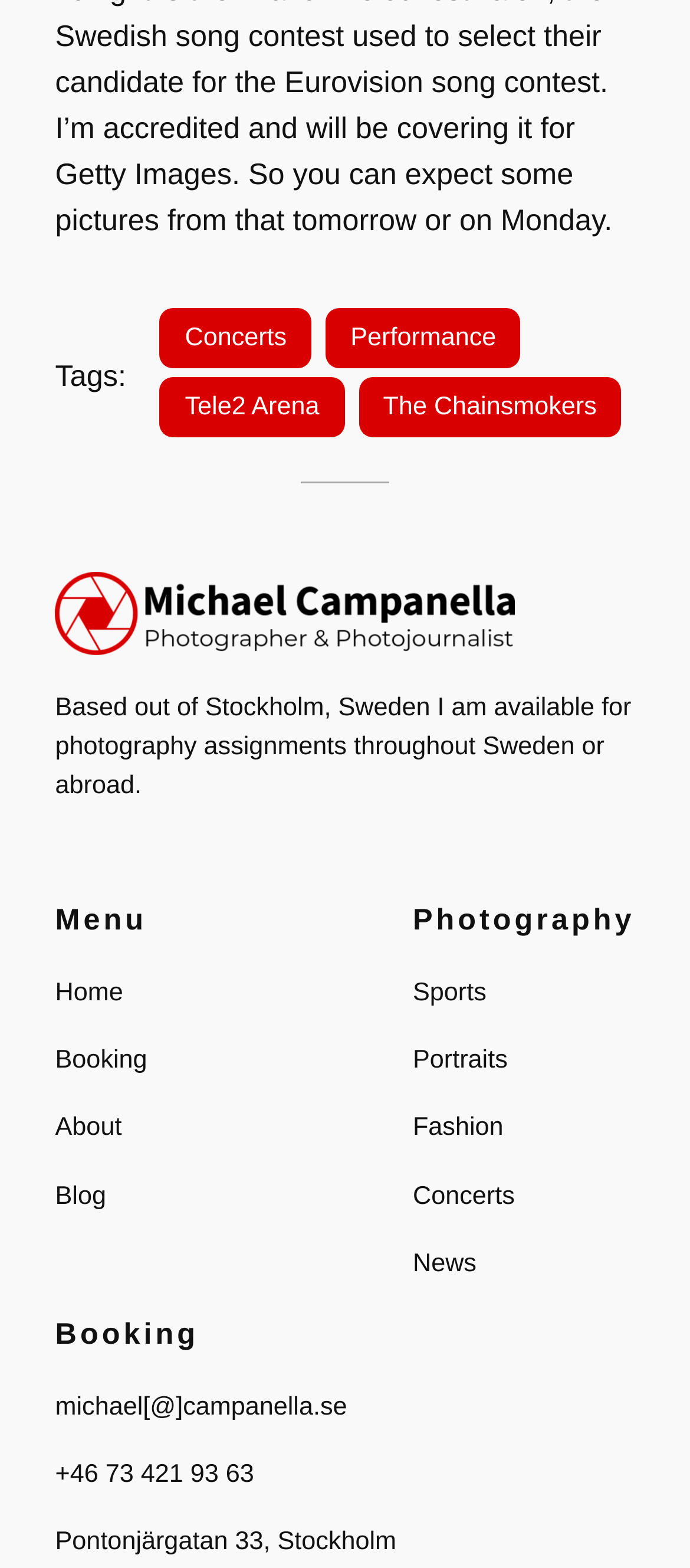Pinpoint the bounding box coordinates of the area that must be clicked to complete this instruction: "Go to the About page".

[0.08, 0.707, 0.176, 0.732]